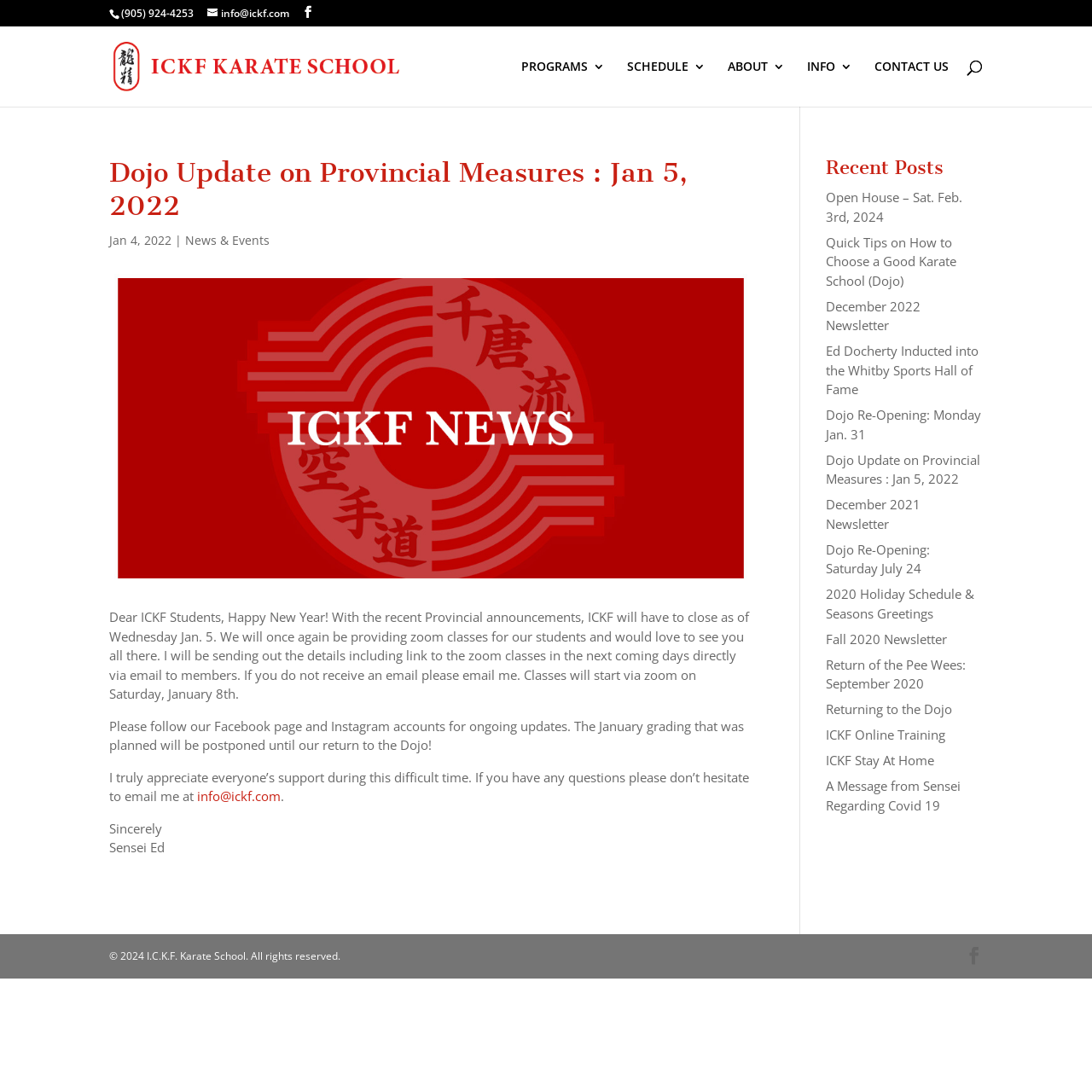What is the email address of Sensei Ed?
Can you offer a detailed and complete answer to this question?

The email address of Sensei Ed can be found in the article section, where he mentions that if you have any questions, you can email him at 'info@ickf.com', which is a link element with the text 'info@ickf.com'.